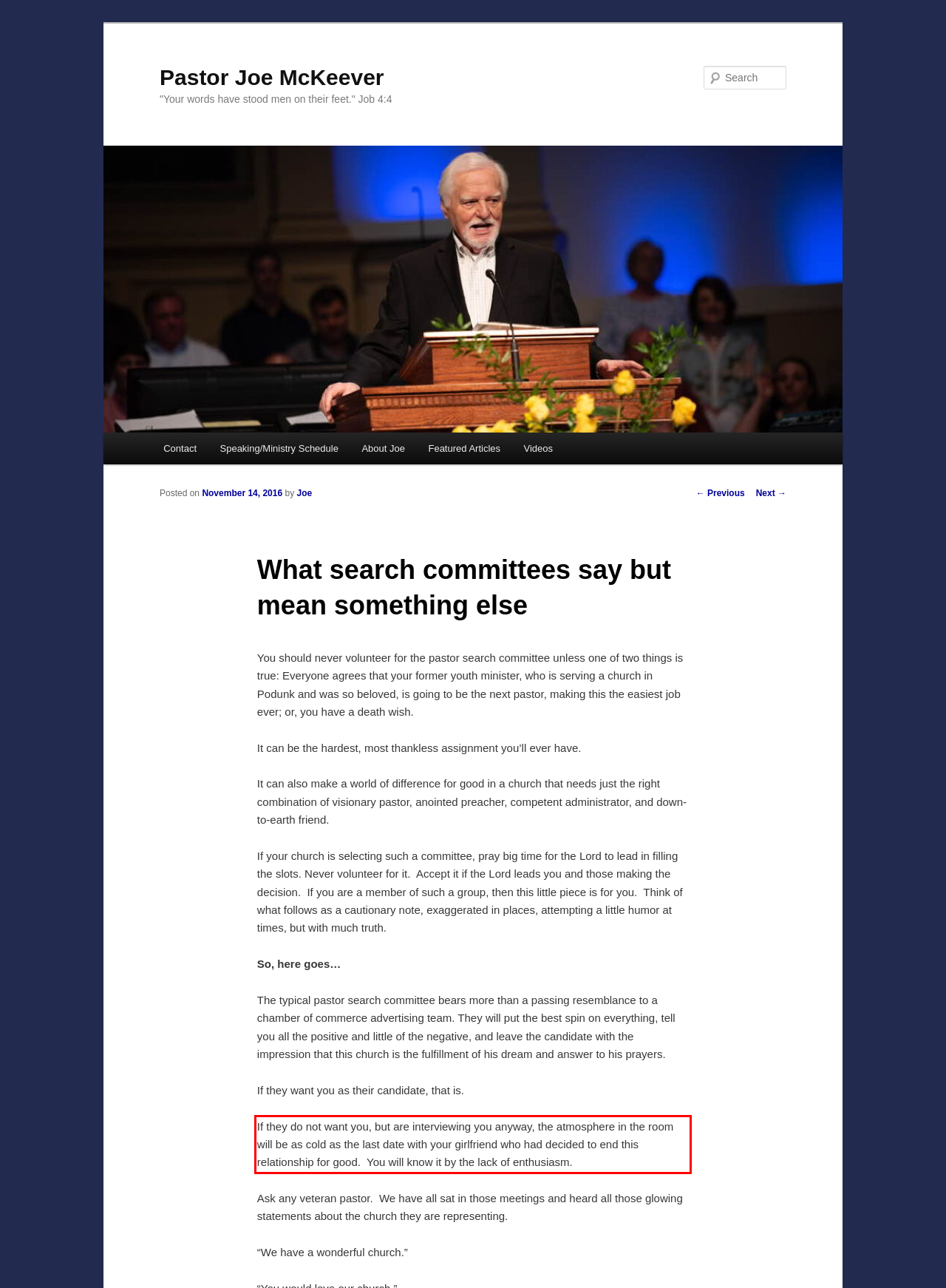You have a screenshot of a webpage with a red bounding box. Identify and extract the text content located inside the red bounding box.

If they do not want you, but are interviewing you anyway, the atmosphere in the room will be as cold as the last date with your girlfriend who had decided to end this relationship for good. You will know it by the lack of enthusiasm.